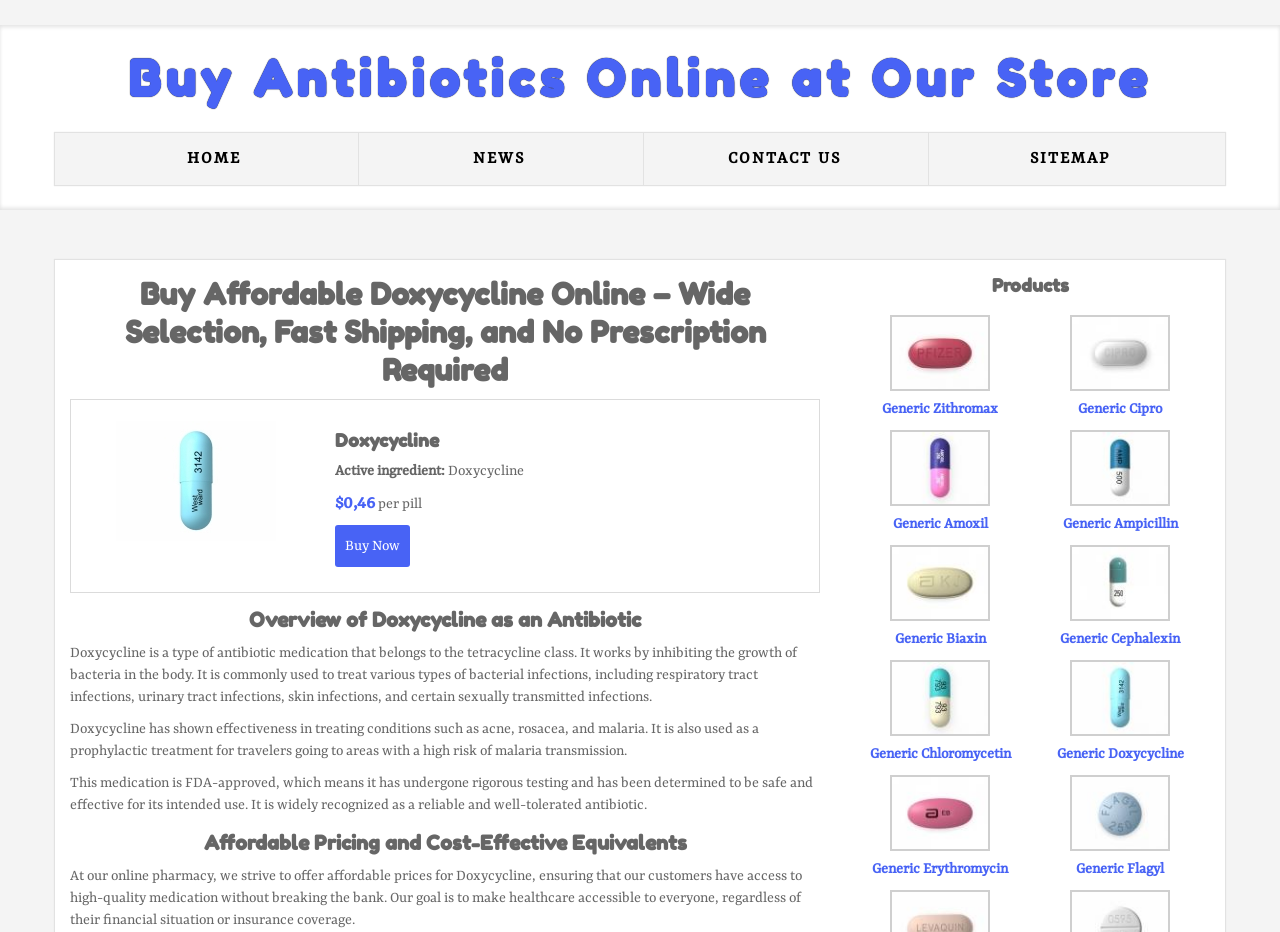Given the webpage screenshot, identify the bounding box of the UI element that matches this description: "Generic Flagyl".

[0.841, 0.924, 0.909, 0.941]